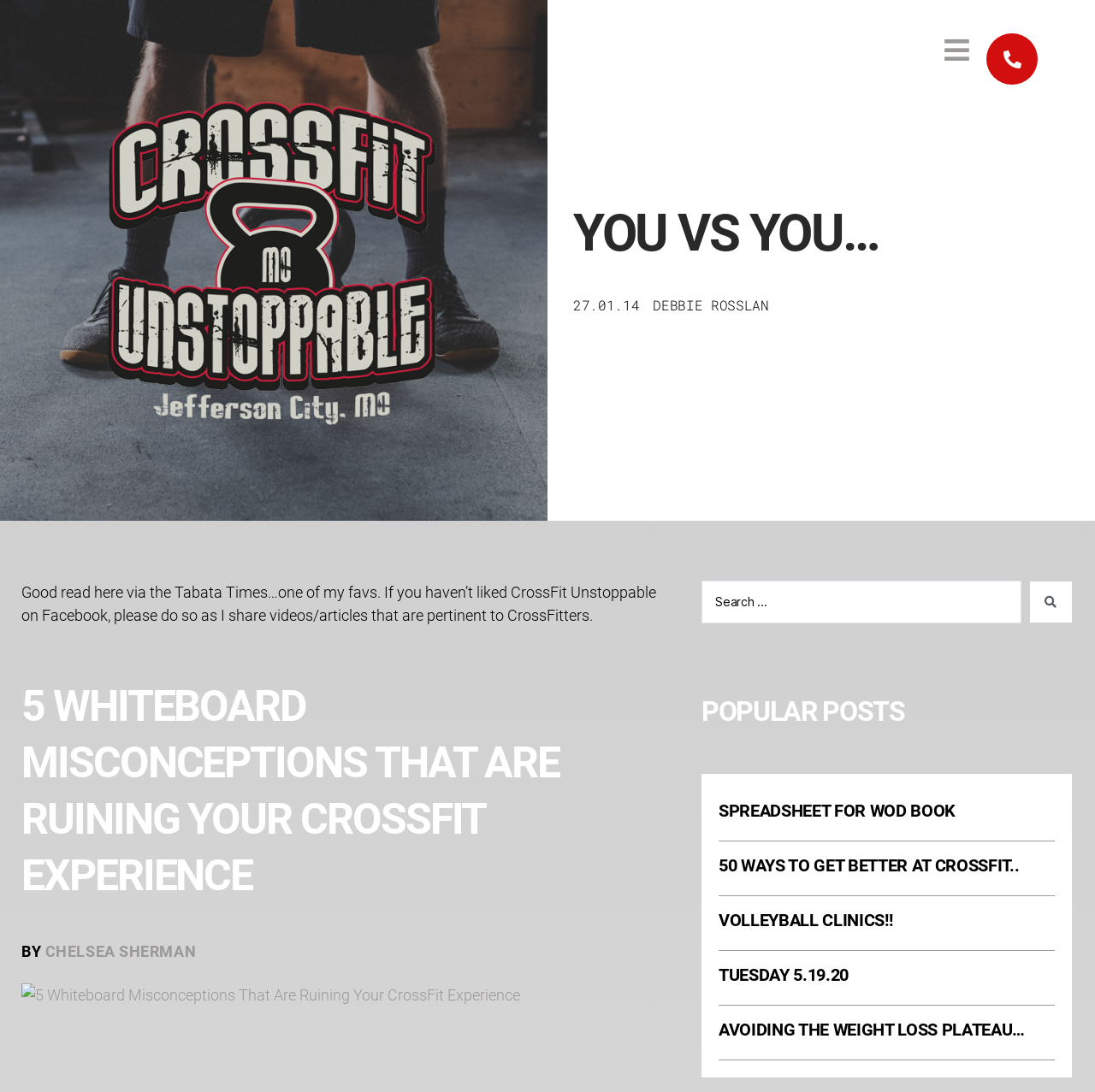Identify the bounding box of the HTML element described as: "CHELSEA SHERMAN".

[0.041, 0.863, 0.179, 0.879]